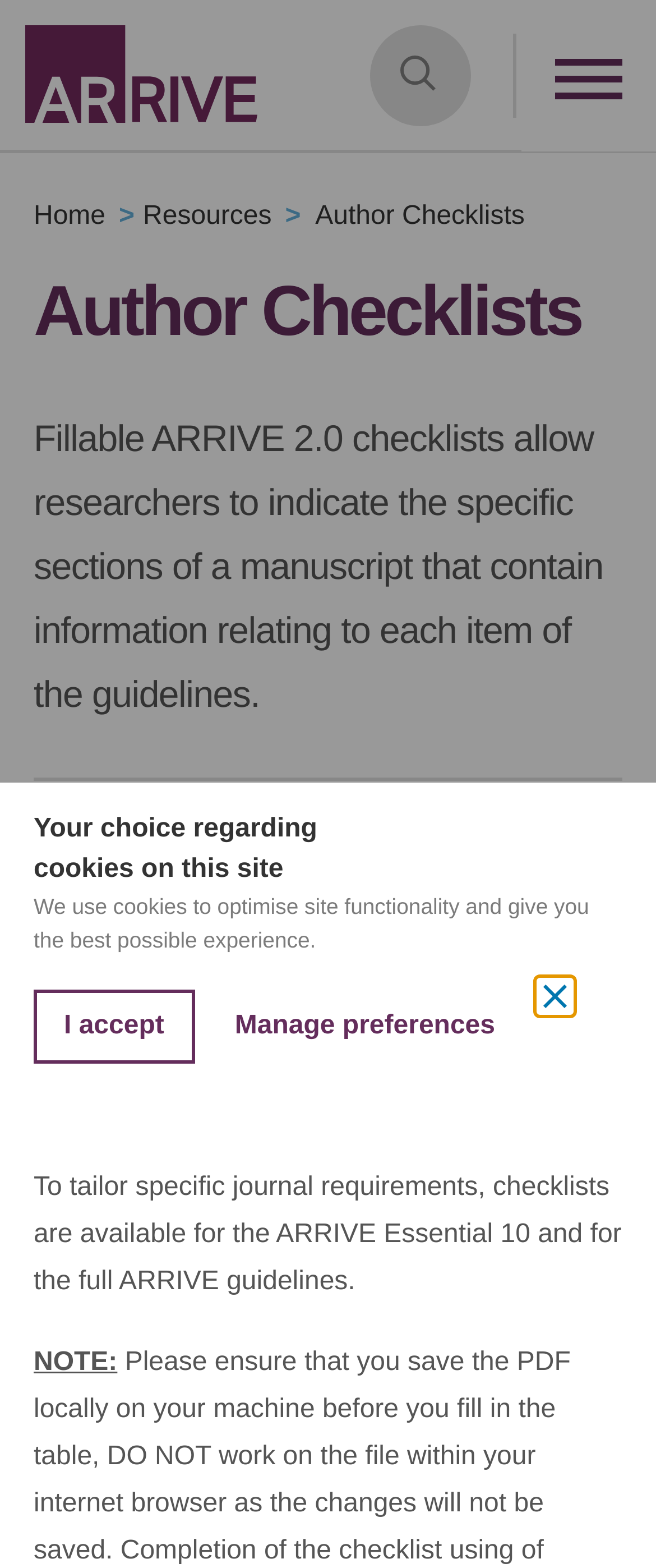What is the purpose of ARRIVE 2.0 checklists?
Using the image, provide a detailed and thorough answer to the question.

According to the webpage, ARRIVE 2.0 checklists allow researchers to indicate the specific sections of a manuscript that contain information relating to each item of the guidelines. This suggests that the purpose of these checklists is to help researchers identify and organize the relevant information in their manuscripts.